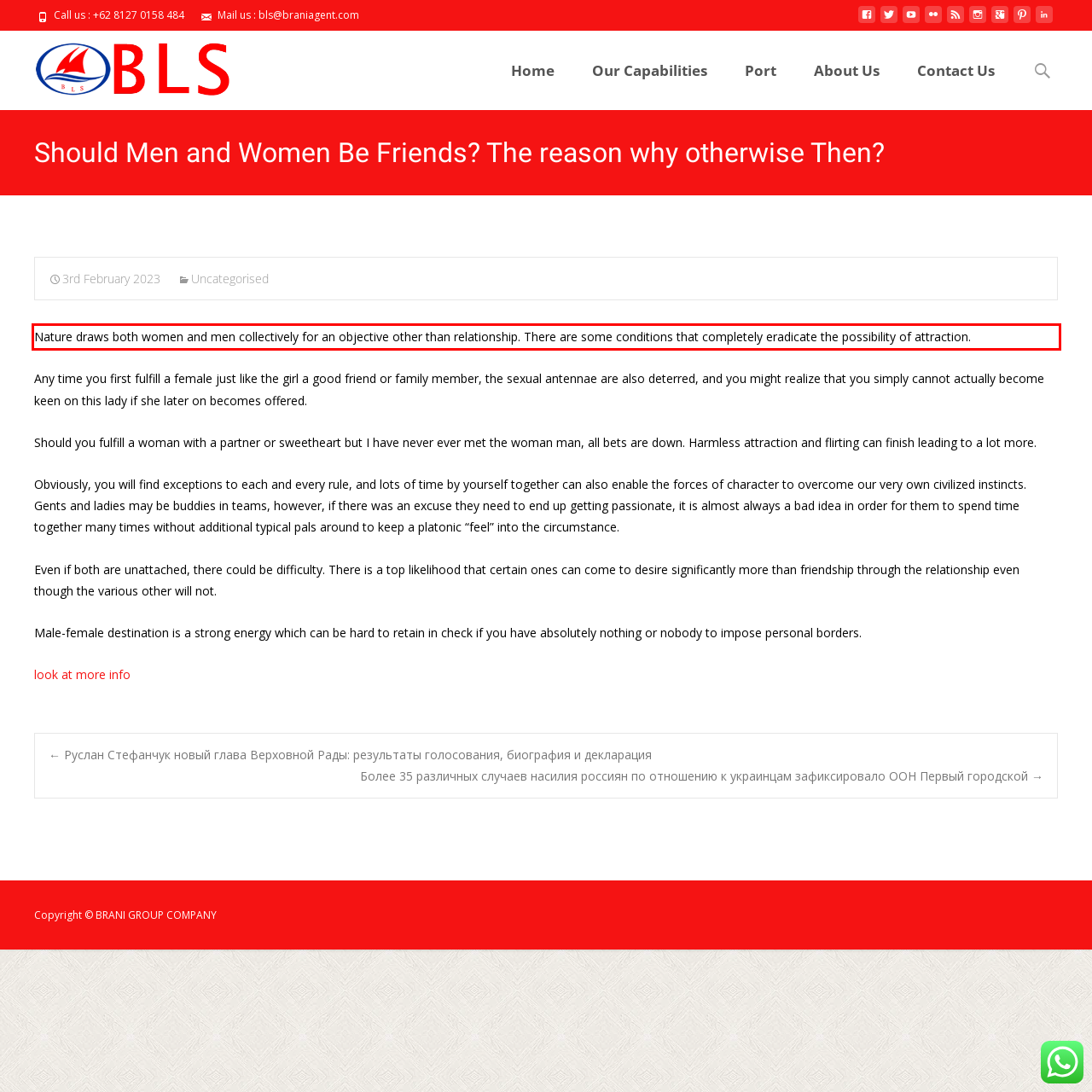Please identify the text within the red rectangular bounding box in the provided webpage screenshot.

Nature draws both women and men collectively for an objective other than relationship. There are some conditions that completely eradicate the possibility of attraction.